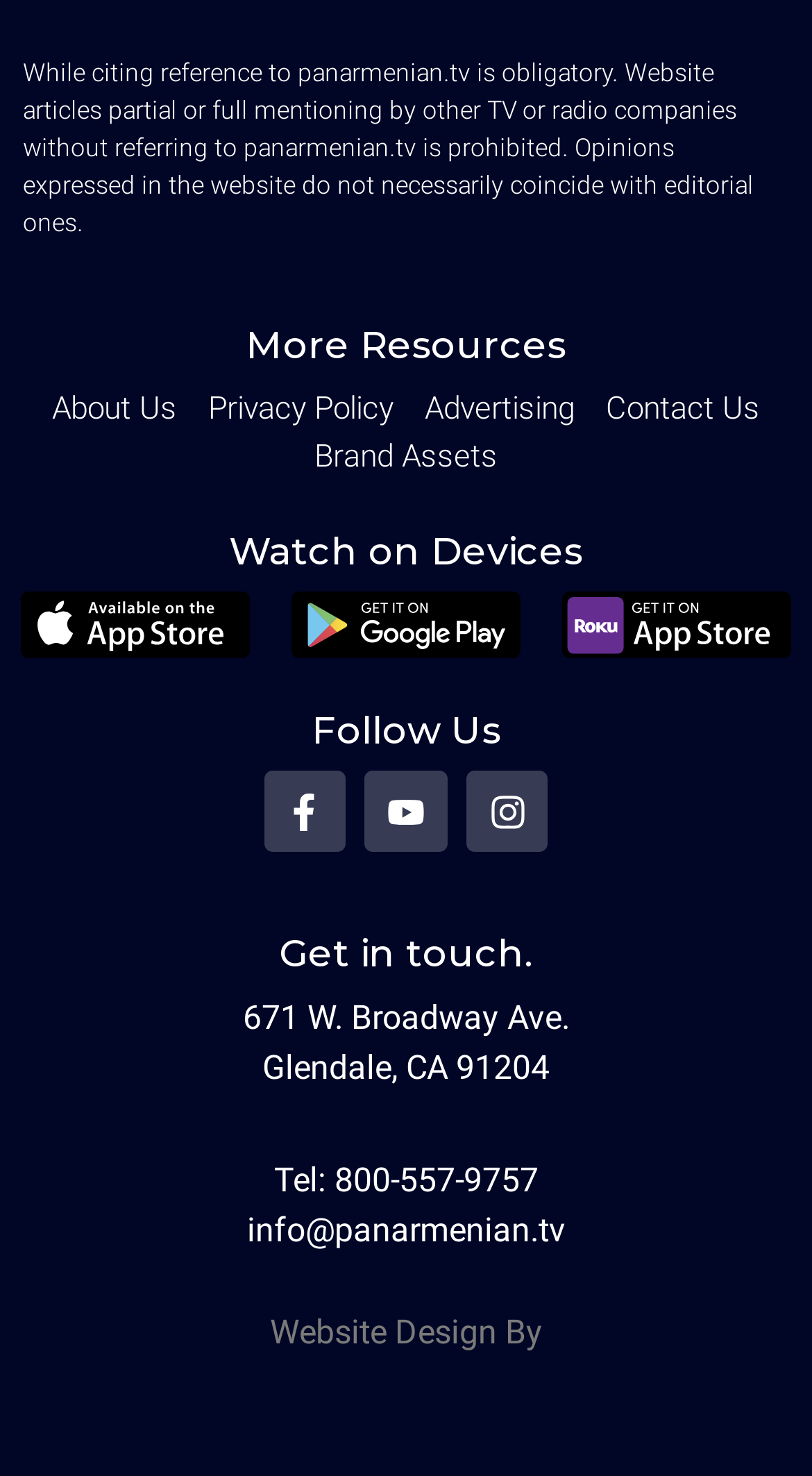Identify the coordinates of the bounding box for the element that must be clicked to accomplish the instruction: "Contact Us".

[0.746, 0.261, 0.936, 0.293]